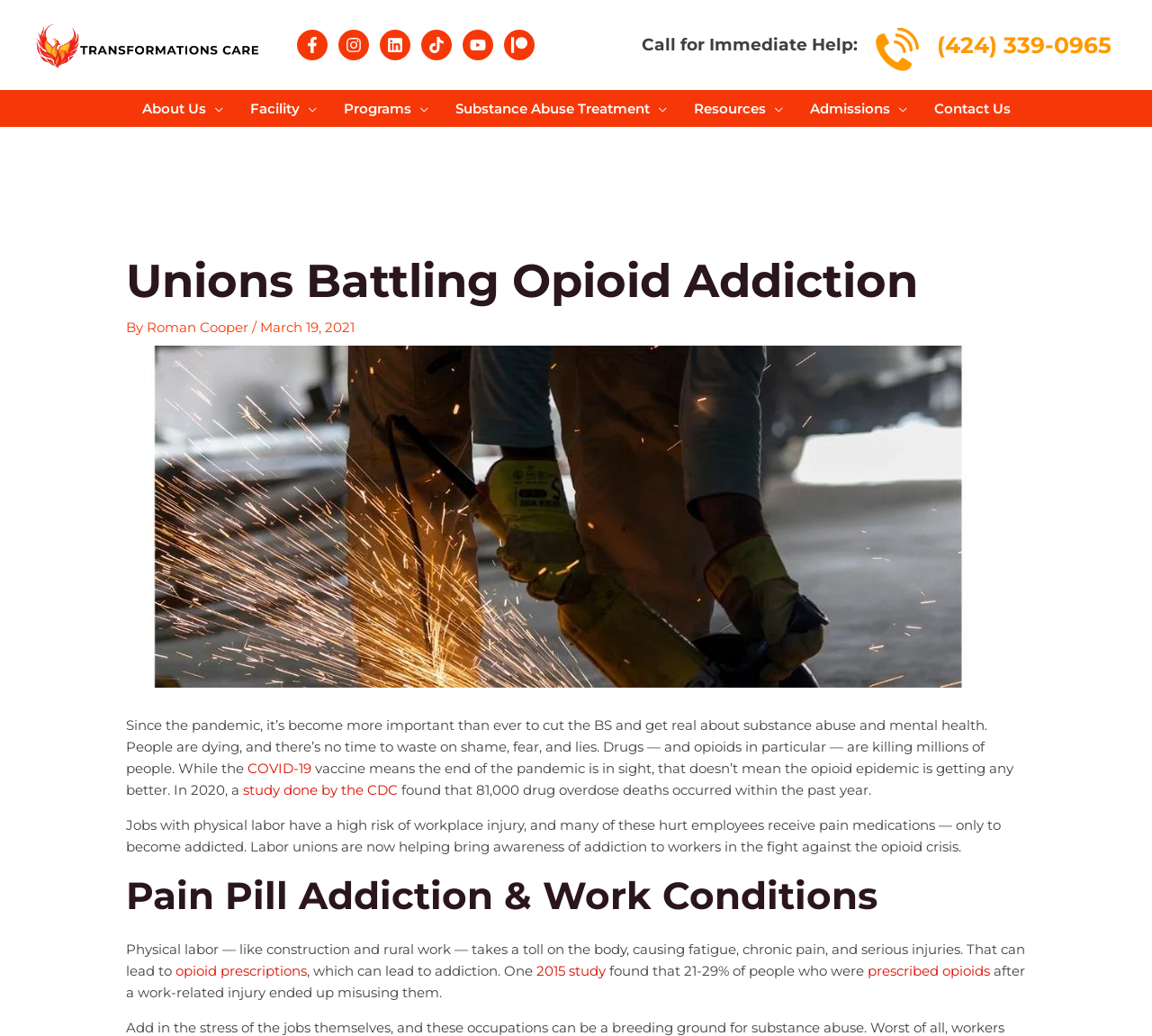What is the phone number for immediate help?
Use the screenshot to answer the question with a single word or phrase.

(424) 339-0965